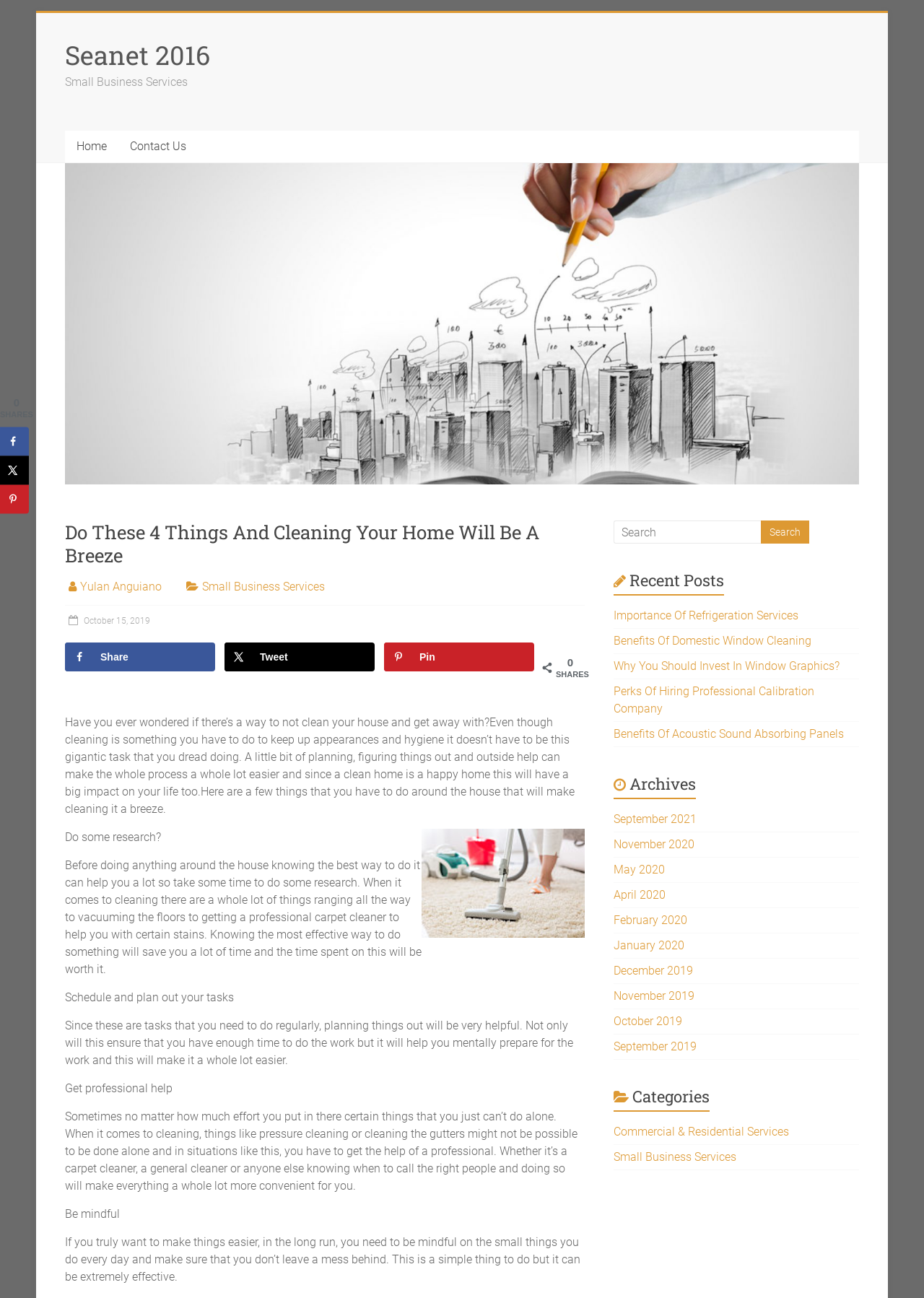Construct a comprehensive caption that outlines the webpage's structure and content.

This webpage is about cleaning and home maintenance, with a focus on making the process easier and more efficient. At the top, there is a heading that reads "Do These 4 Things And Cleaning Your Home Will Be A Breeze" and a link to the website's home page. Below this, there is a section with a heading that reads "Small Business Services" and several links to related pages.

The main content of the page is divided into four sections, each with a heading and a paragraph of text. The first section is about doing research to find the best way to clean, with a suggestion to take some time to learn about effective cleaning methods. The second section is about scheduling and planning tasks, emphasizing the importance of mental preparation and time management. The third section is about getting professional help when needed, such as for tasks like pressure cleaning or gutter cleaning. The fourth section is about being mindful of daily habits and not leaving a mess behind.

On the right side of the page, there are several complementary sections. One section has a search bar and a button to search the website. Another section has a heading that reads "Recent Posts" and links to several recent articles on the website. Below this, there is a section with a heading that reads "Archives" and links to articles from different months and years. Further down, there is a section with a heading that reads "Categories" and links to different categories of articles on the website.

At the bottom of the page, there is a social sharing sidebar with buttons to share the article on Facebook, X, and Pinterest. There are also several images scattered throughout the page, including a logo at the top and icons for the social media sharing buttons.